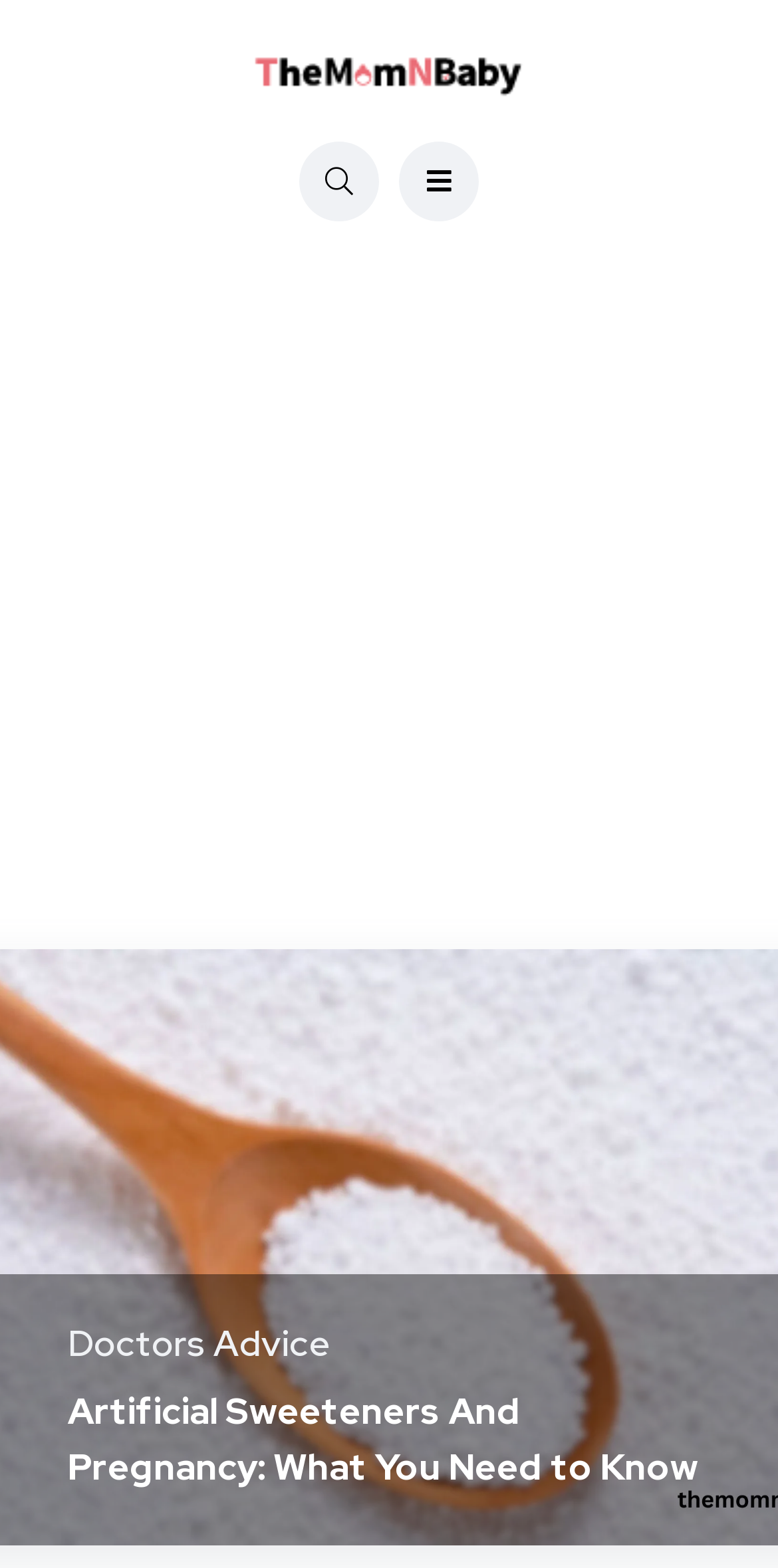What is the purpose of the button with '' icon?
Please answer the question with a single word or phrase, referencing the image.

Search